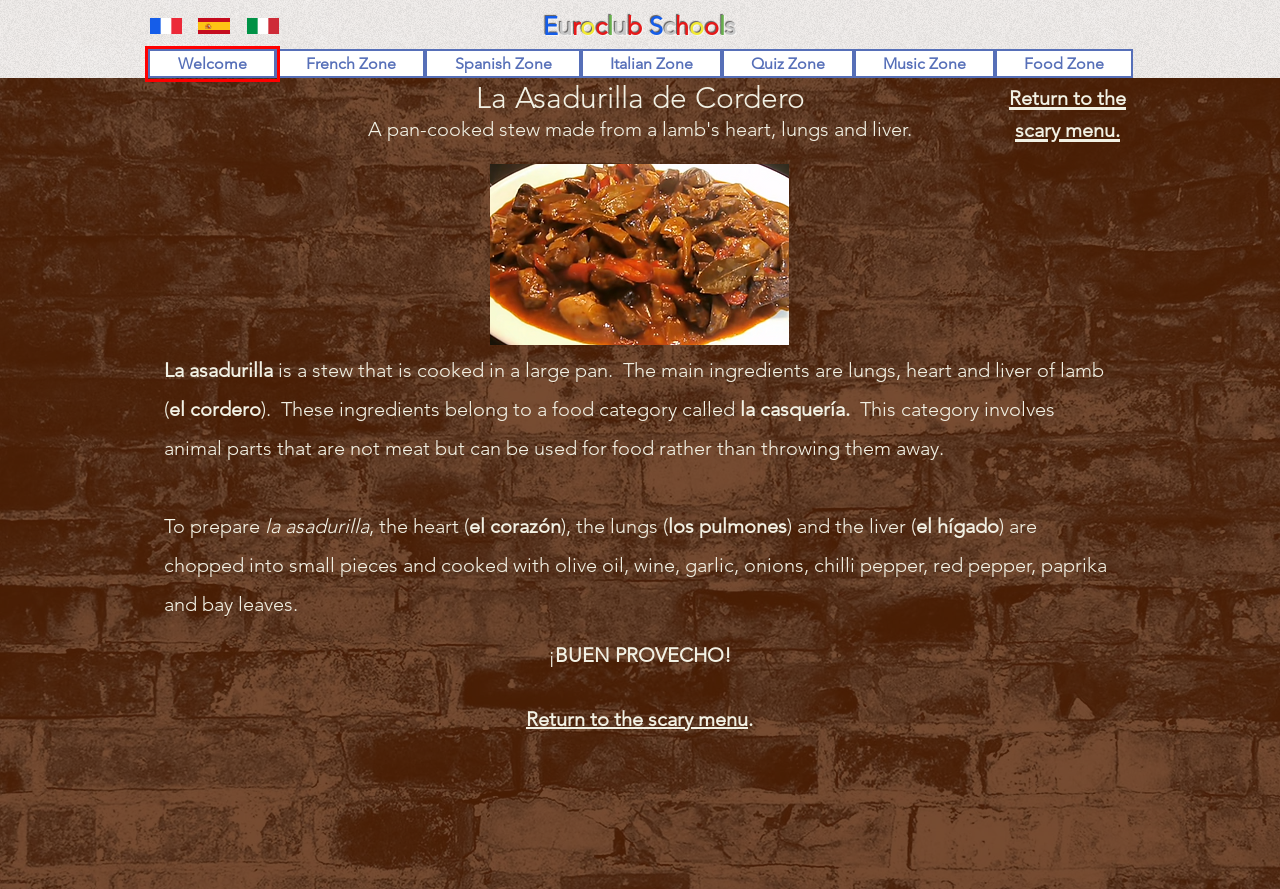You are given a screenshot depicting a webpage with a red bounding box around a UI element. Select the description that best corresponds to the new webpage after clicking the selected element. Here are the choices:
A. Spanish Zone | Teaching Resources | Euroclub Schools
B. Italian Zone | Euroclub Schools
C. Scary Spanish Foods Menu | Euroclub Schools
D. Welcome | French, Spanish, Italian | Euroclub Schools
E. Food Zone | Euroclub Schools
F. Music Zone | Euroclub Schools
G. French Zone | French Teaching Resources | Euroclub Schools
H. Quiz Zone  | Euroclub Schools

D